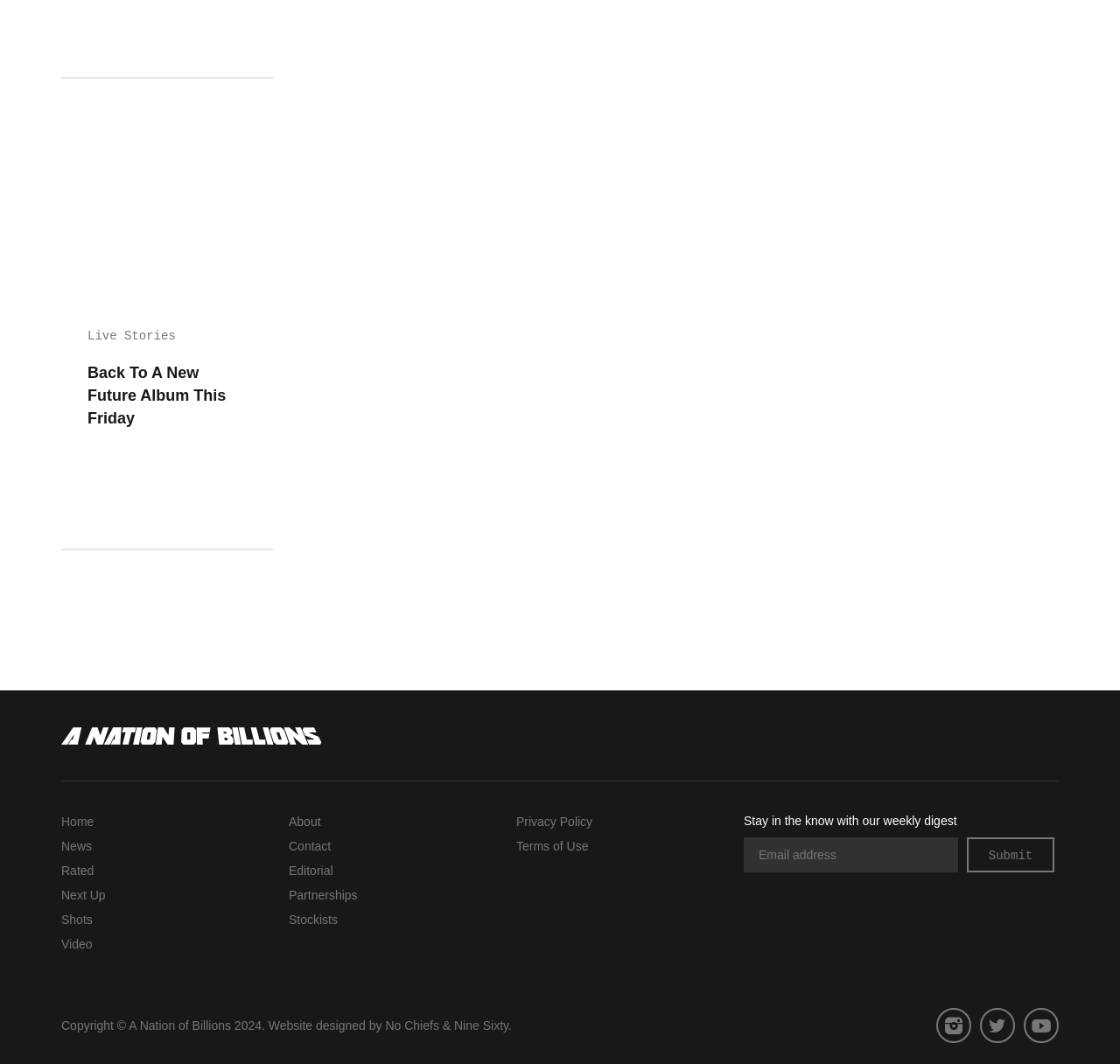Determine the bounding box coordinates of the clickable region to execute the instruction: "Go to Home page". The coordinates should be four float numbers between 0 and 1, denoted as [left, top, right, bottom].

[0.055, 0.765, 0.084, 0.779]